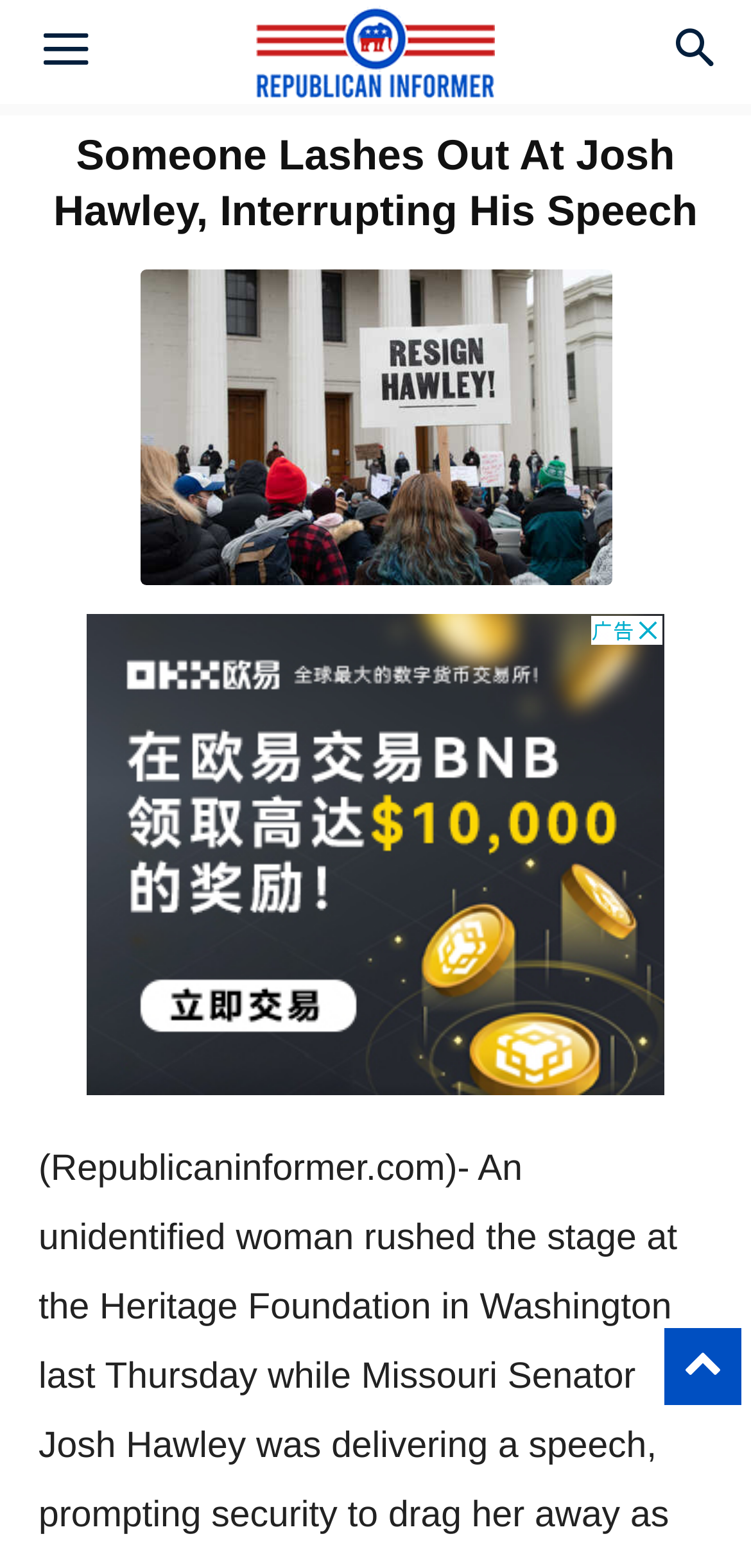Please find and generate the text of the main header of the webpage.

Someone Lashes Out At Josh Hawley, Interrupting His Speech